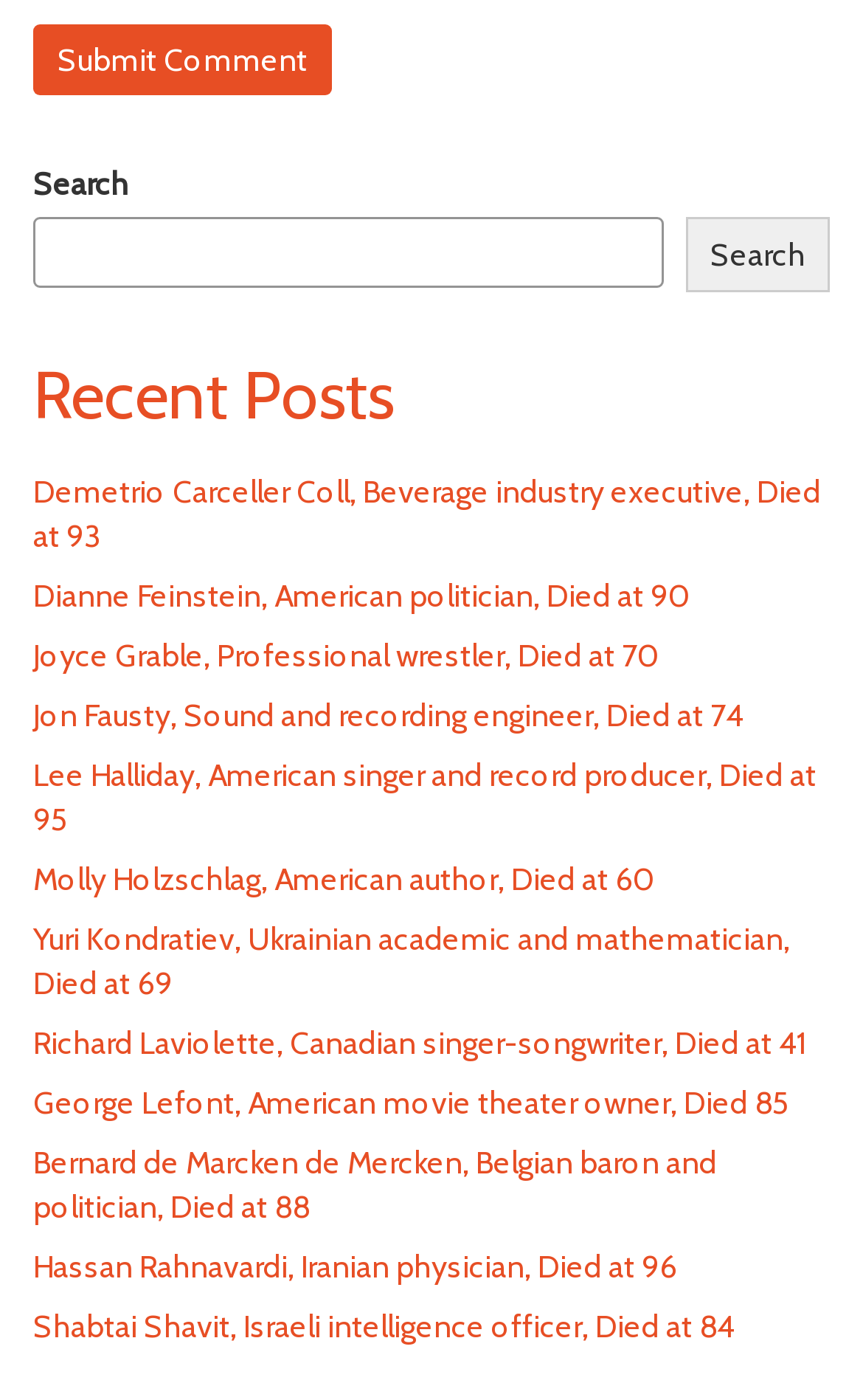Can you determine the bounding box coordinates of the area that needs to be clicked to fulfill the following instruction: "Learn about Dianne Feinstein"?

[0.038, 0.412, 0.8, 0.44]